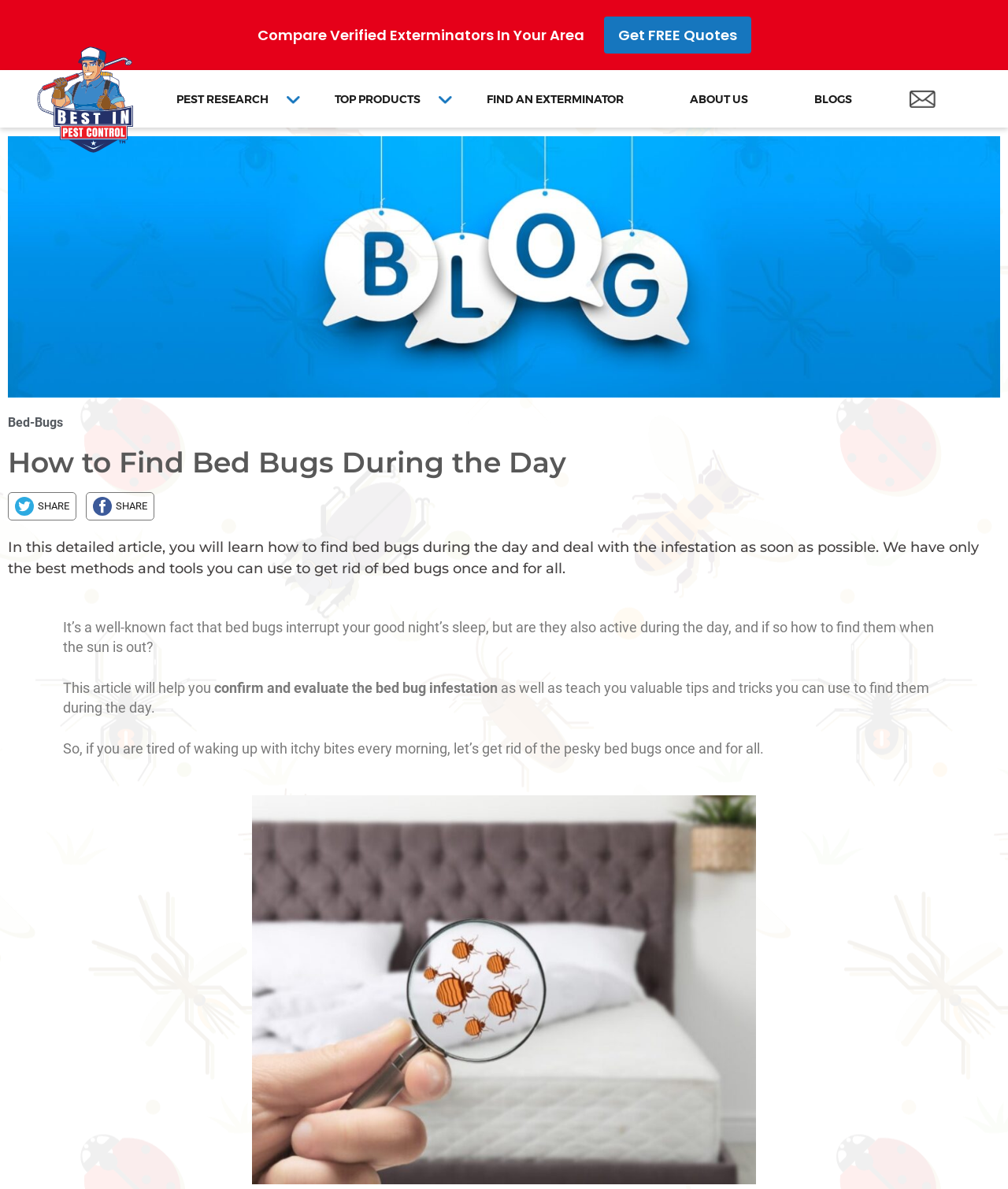Can you give a detailed response to the following question using the information from the image? What is the purpose of the links at the top of the webpage?

The links at the top of the webpage, including 'PEST RESEARCH', 'TOP PRODUCTS', 'FIND AN EXTERMINATOR', 'ABOUT US', and 'BLOGS', appear to be navigation links that allow users to access different sections of the website.